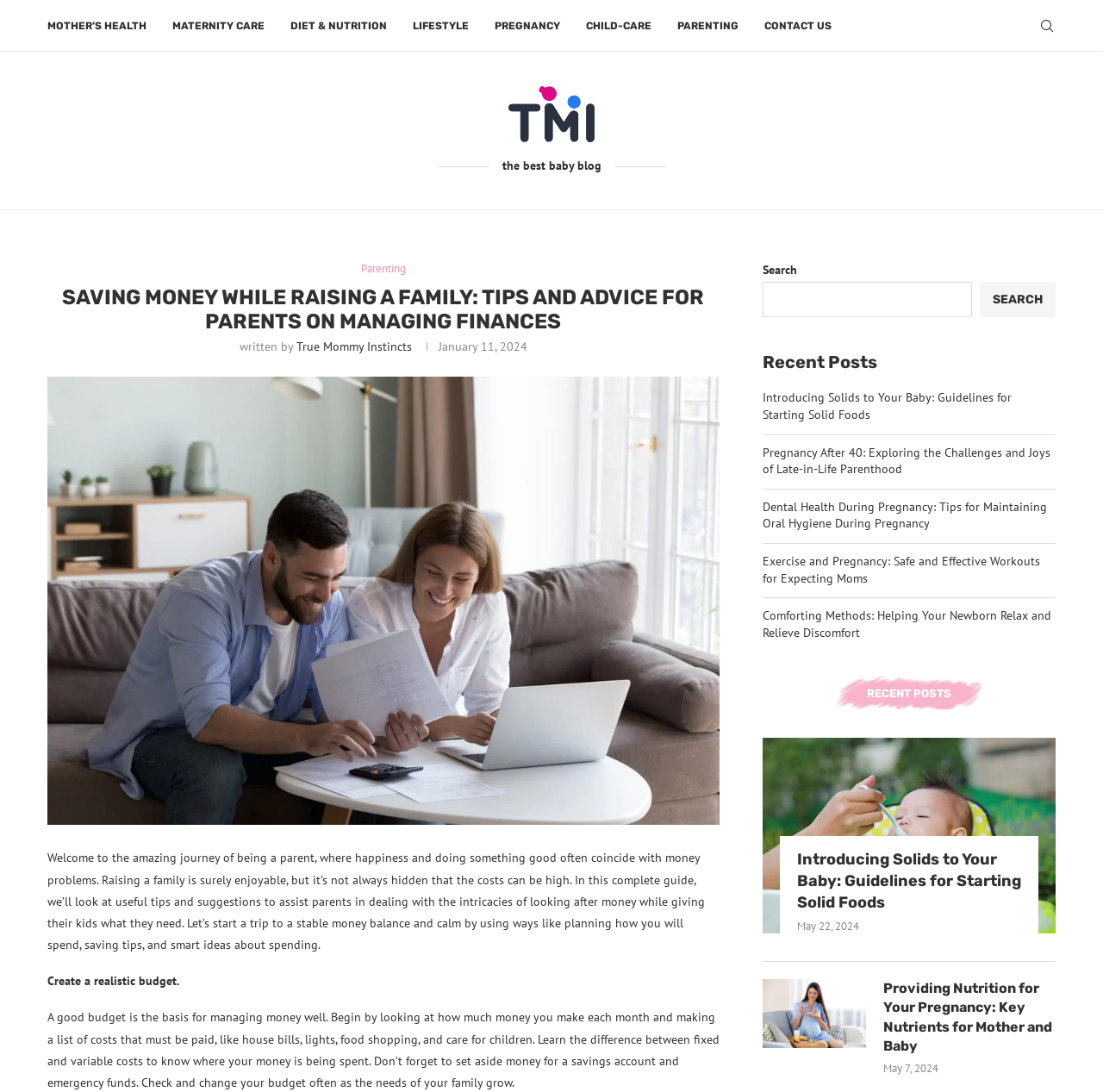What is the first step in creating a realistic budget?
Please respond to the question with a detailed and thorough explanation.

The first step in creating a realistic budget is mentioned in the article, where it says 'Begin by looking at how much money you make each month and making a list of costs that must be paid, like house bills, lights, food shopping, and care for children.' with a bounding box of [0.043, 0.925, 0.652, 0.998].